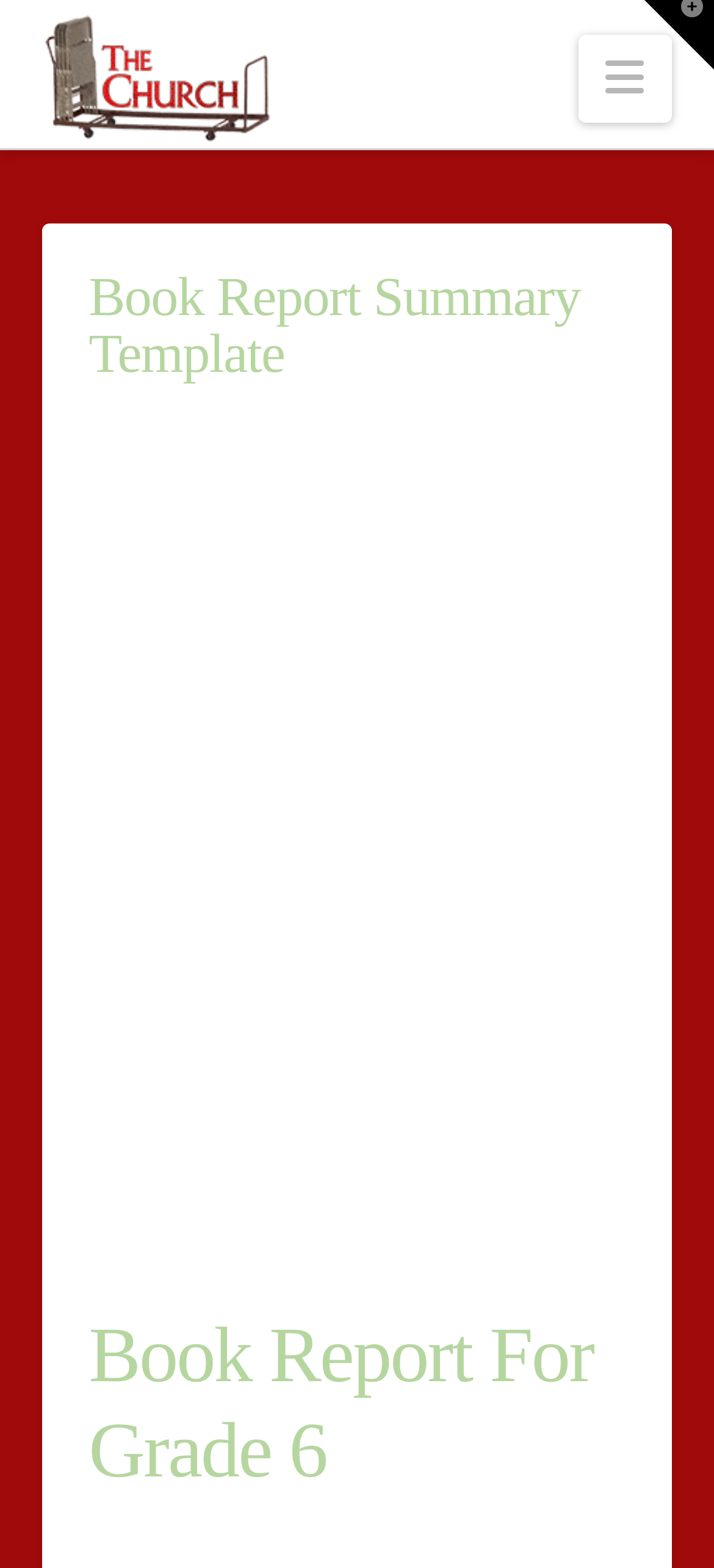What is the benefit of using this website's services?
Based on the visual, give a brief answer using one word or a short phrase.

Less indifference